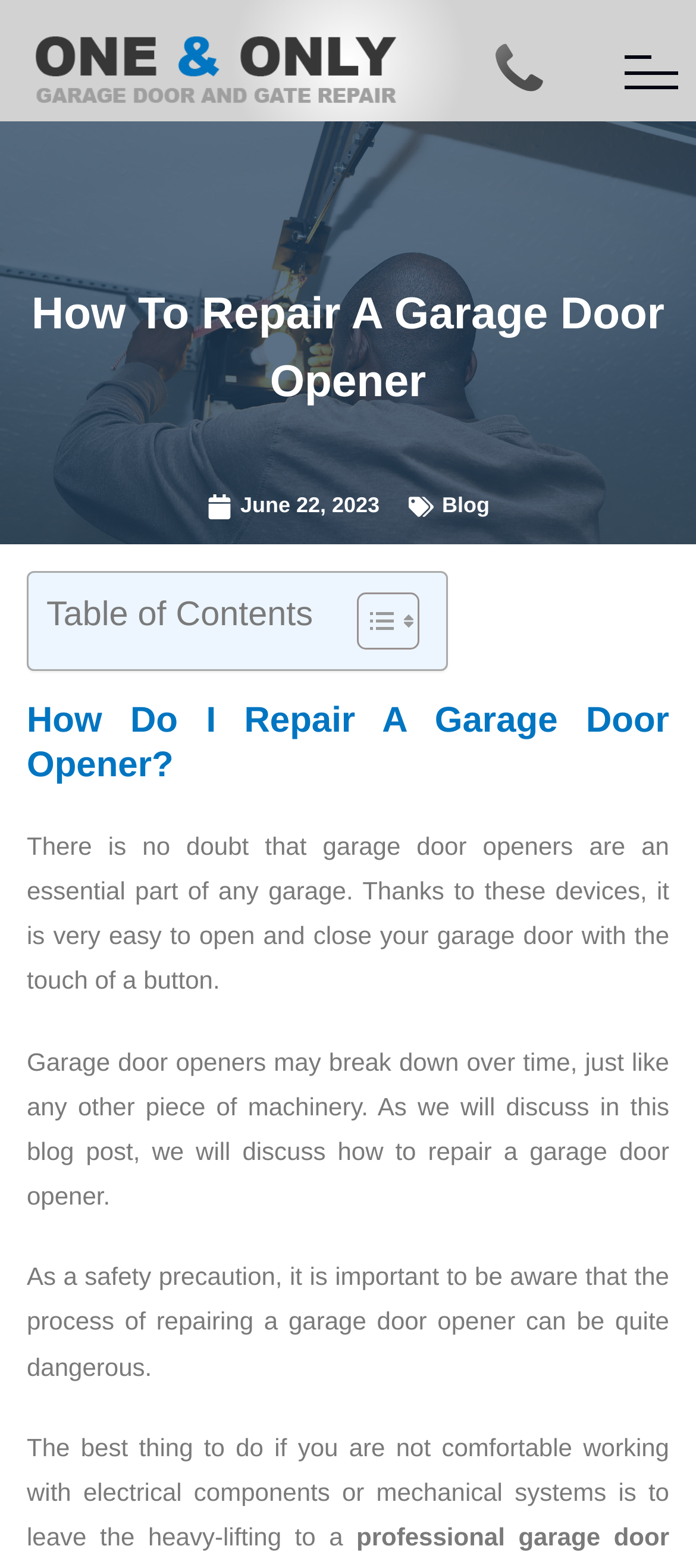What is the logo of the website?
Using the picture, provide a one-word or short phrase answer.

Logo 2